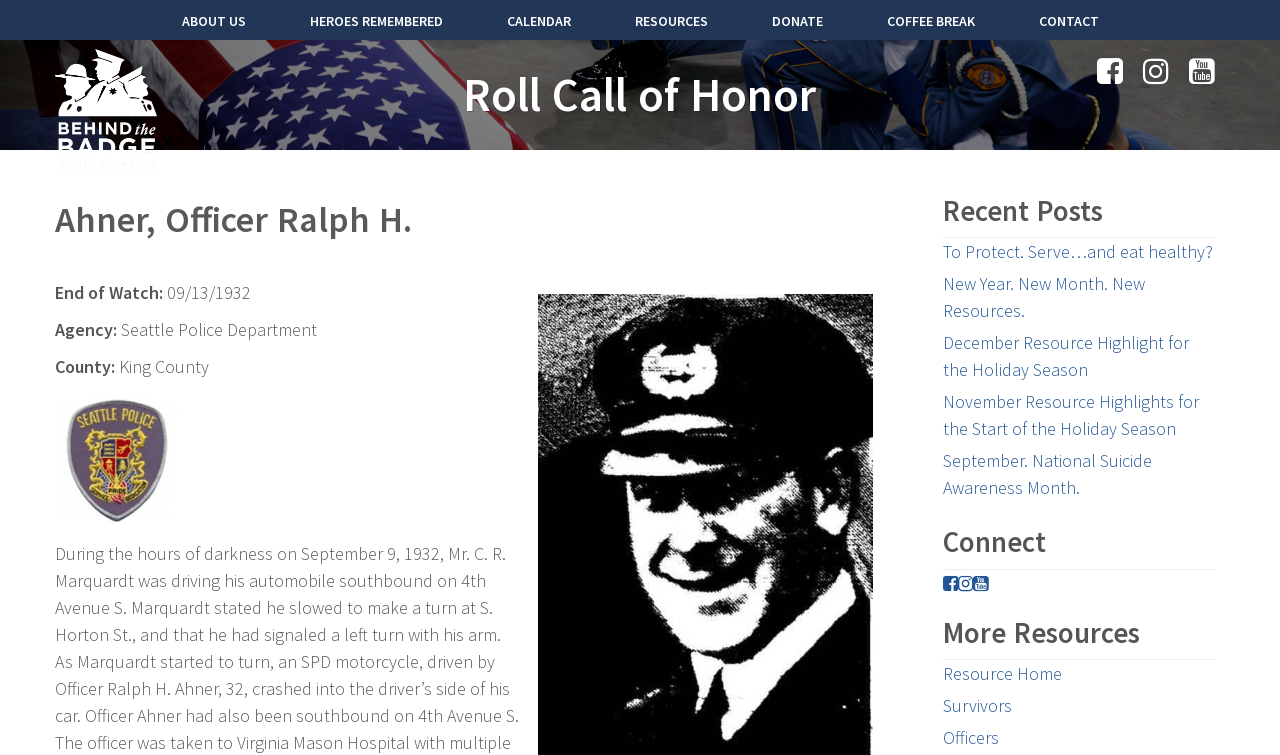Please find the bounding box coordinates of the element's region to be clicked to carry out this instruction: "Read Officer Ralph H. Ahner's story".

[0.043, 0.718, 0.395, 0.785]